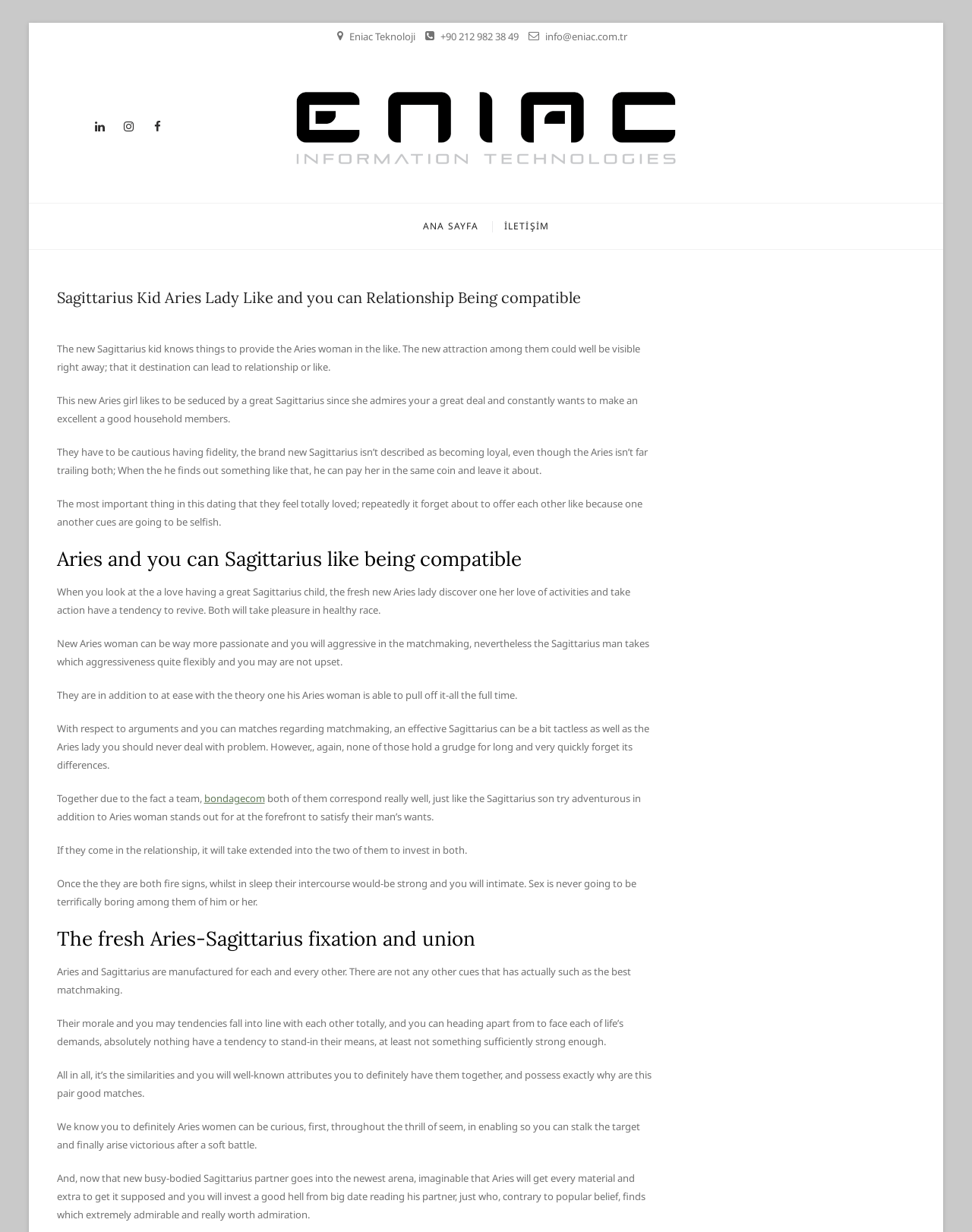Pinpoint the bounding box coordinates of the element you need to click to execute the following instruction: "Click on the 'App4vn.com' link". The bounding box should be represented by four float numbers between 0 and 1, in the format [left, top, right, bottom].

None